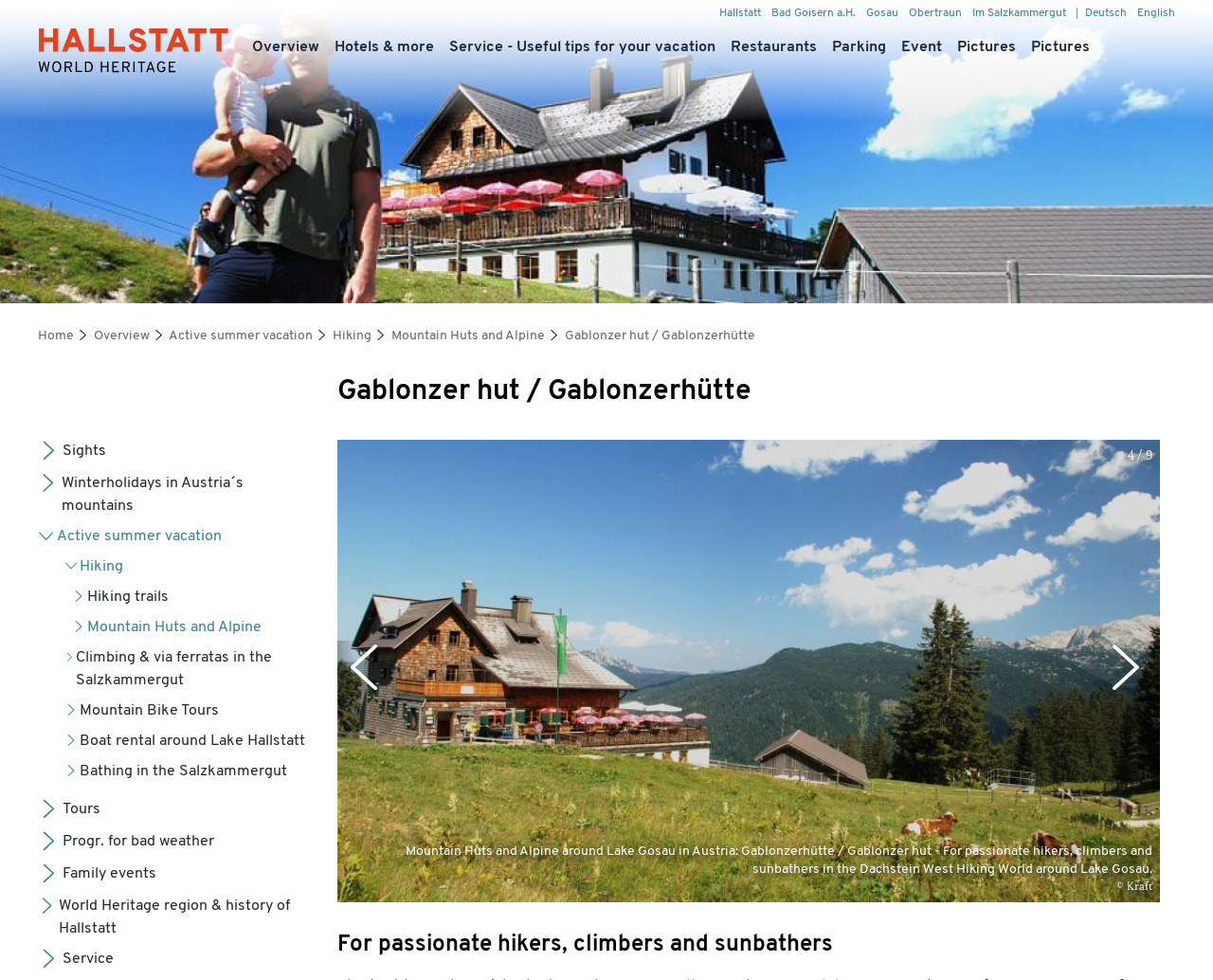Explain the webpage's design and content in an elaborate manner.

This webpage is about the Gablonzerhütte, a mountain hut in the Dachstein region of Austria, catering to passionate hikers, climbers, and sunbathers. At the top of the page, there is a horizontal navigation menu with links to various locations in the Salzkammergut region, including Hallstatt, Bad Goisern, Gosau, Obertraun, and Im Salzkammergut. Below this menu, there is a prominent image that spans the entire width of the page, showcasing the Gablonzerhütte.

On the left side of the page, there is a vertical navigation menu with links to different sections of the website, including Overview, Hotels & more, Service, Restaurants, Parking, Event, and Pictures. Below this menu, there is a section dedicated to the Gablonzerhütte, with a heading and a figure that contains two images.

The main content of the page is divided into several sections, each with a heading and a series of links and images. The sections include Active summer vacation, Hiking, Mountain Huts and Alpine, and others. Each section has a brief description and several links to related topics, such as Sights, Winter holidays, and Family events. There are also several images scattered throughout the page, showcasing the natural beauty of the region and various outdoor activities.

At the bottom of the page, there is a section with links to additional resources, including Tours, Progr. for bad weather, and Service. Overall, the webpage provides a wealth of information about the Gablonzerhütte and the surrounding region, with a focus on outdoor activities and tourism.